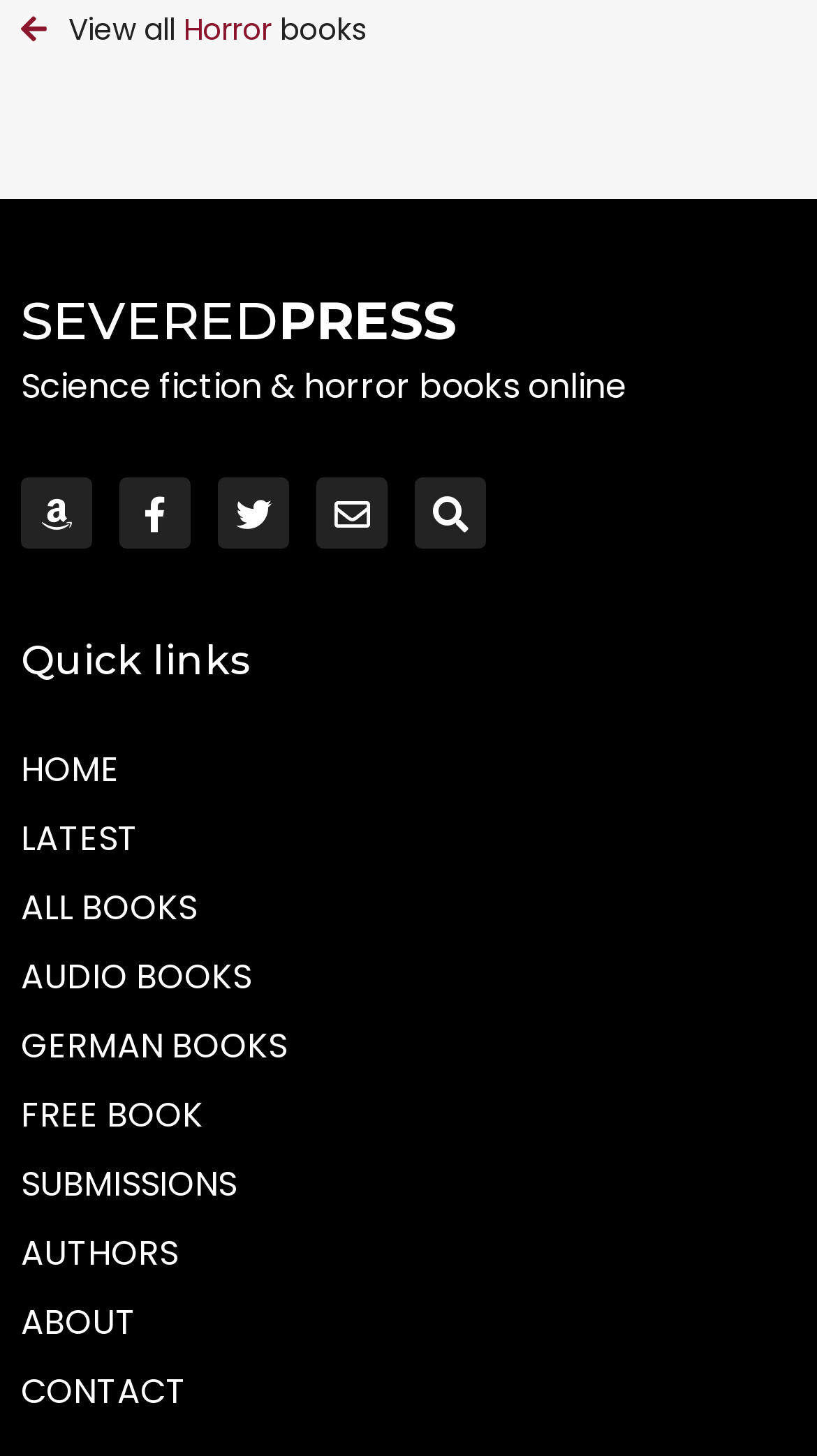Refer to the image and provide an in-depth answer to the question: 
What is the search icon represented by?

The search link on the webpage is represented by the icon 'uf002', which is a Unicode character for a magnifying glass, commonly used to represent search functionality.